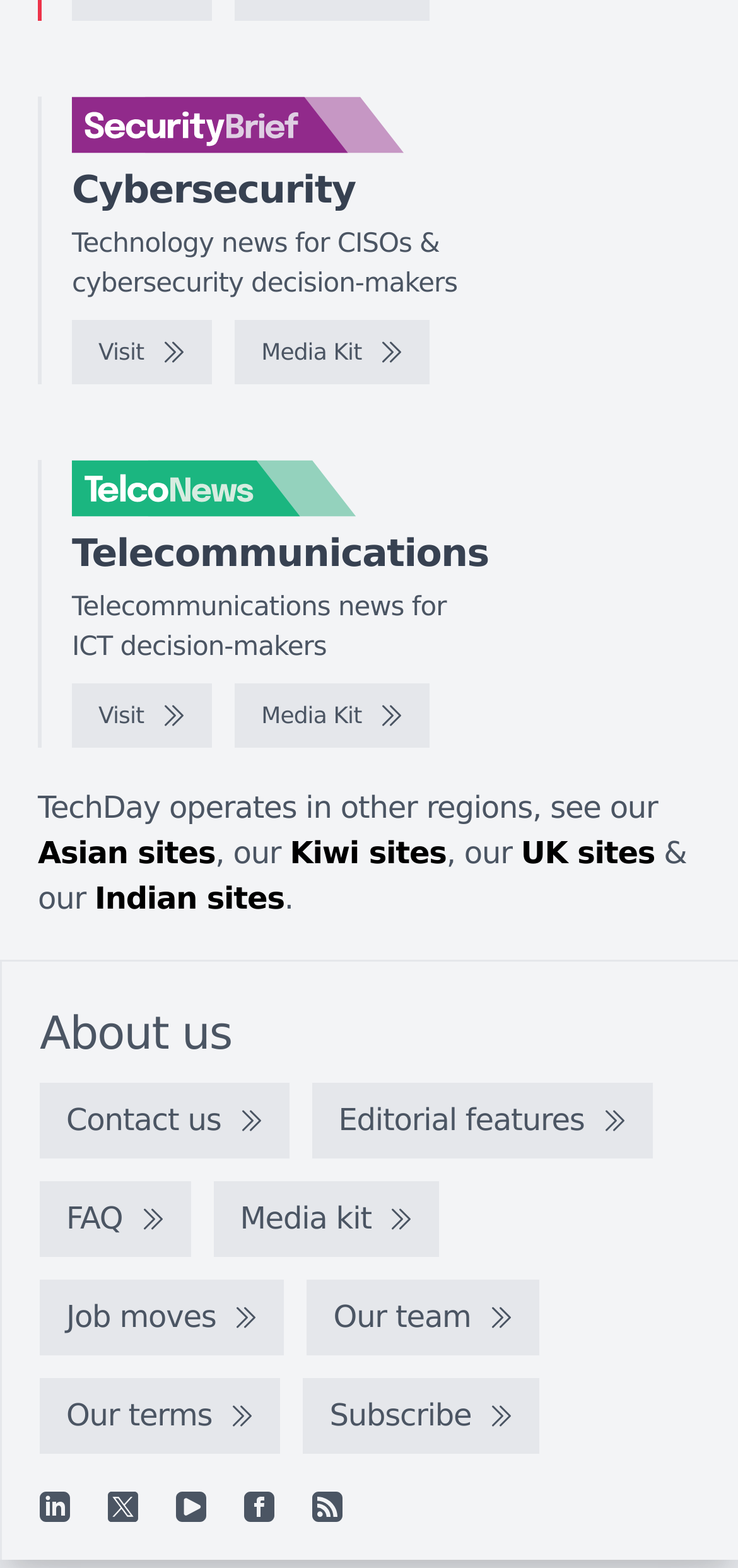Determine the bounding box coordinates for the clickable element to execute this instruction: "Check Asian sites". Provide the coordinates as four float numbers between 0 and 1, i.e., [left, top, right, bottom].

[0.051, 0.533, 0.292, 0.556]